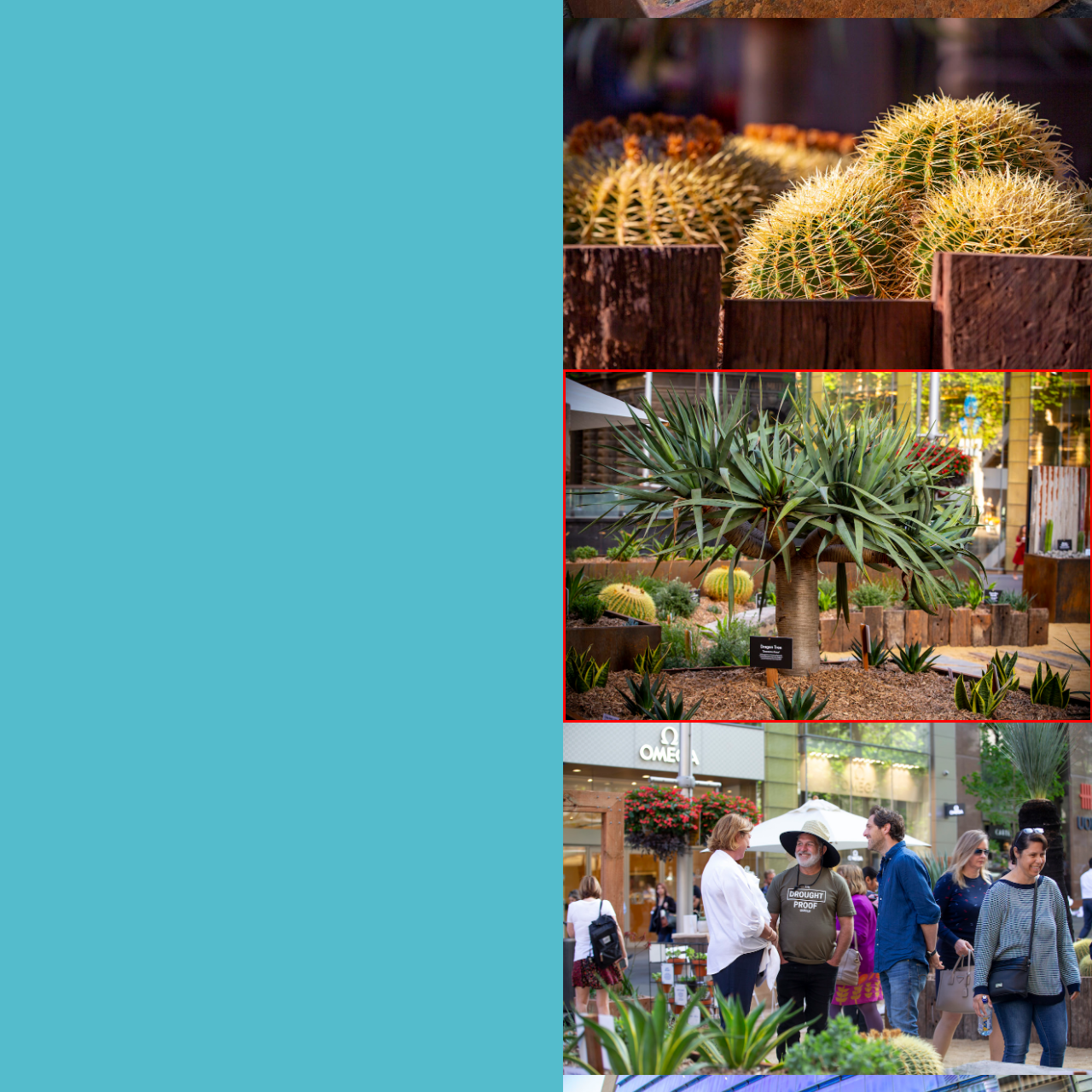Please examine the image within the red bounding box and provide an answer to the following question using a single word or phrase:
What is surrounding the base of the tree?

Mulch